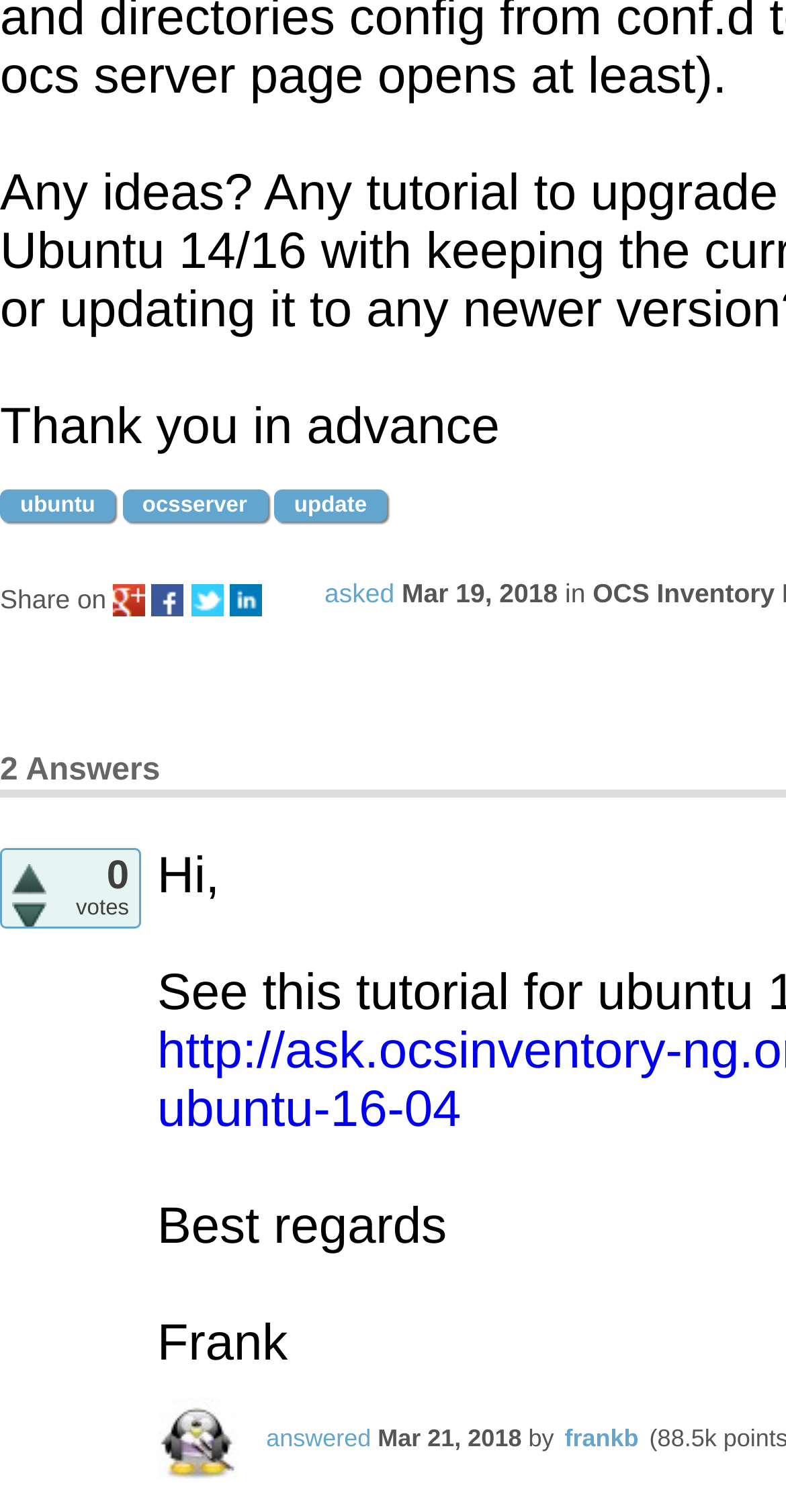Pinpoint the bounding box coordinates of the clickable area needed to execute the instruction: "Click on the 'frankb' link". The coordinates should be specified as four float numbers between 0 and 1, i.e., [left, top, right, bottom].

[0.713, 0.941, 0.818, 0.96]